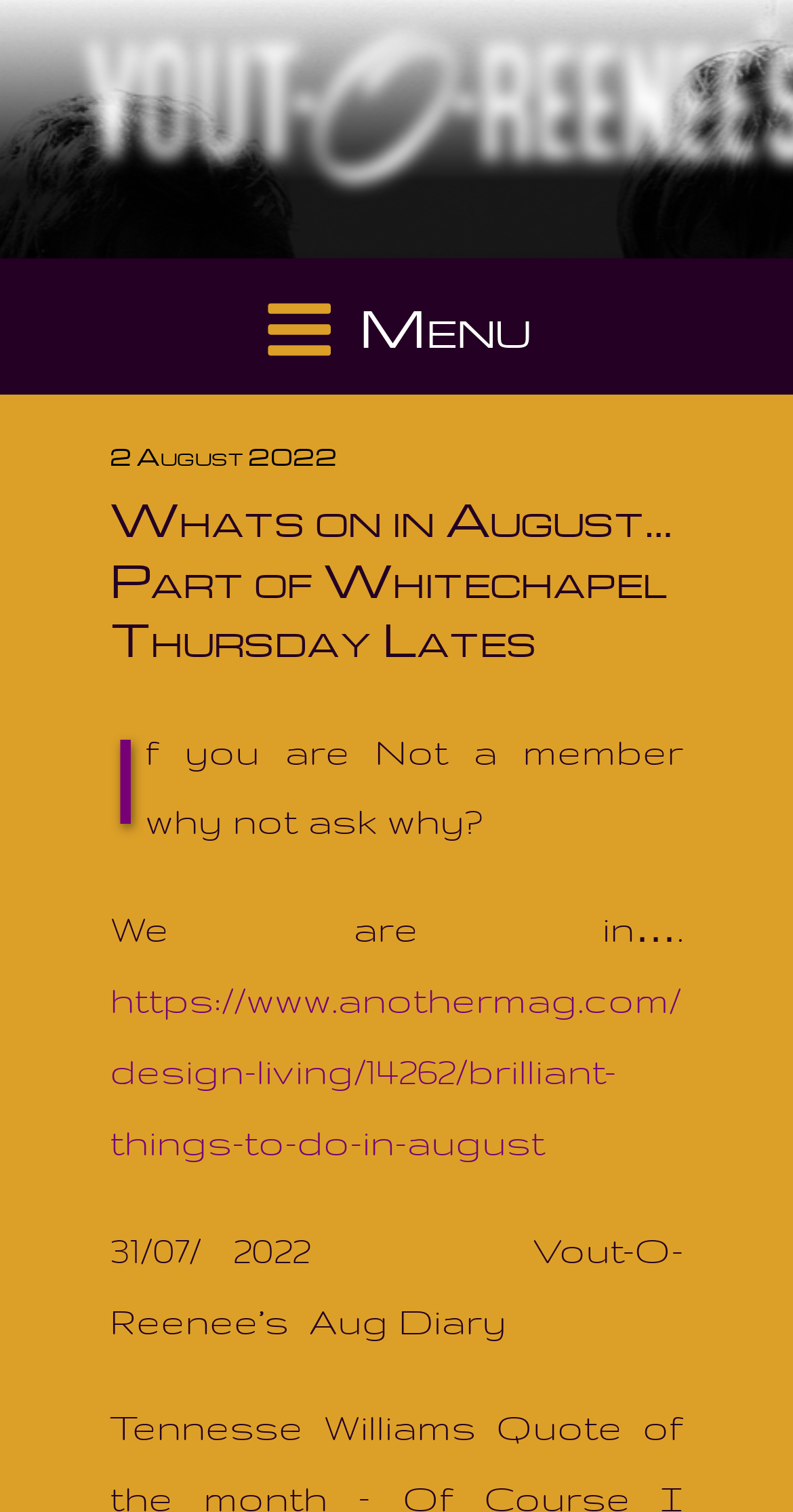Using a single word or phrase, answer the following question: 
How many links are there in the top menu?

1